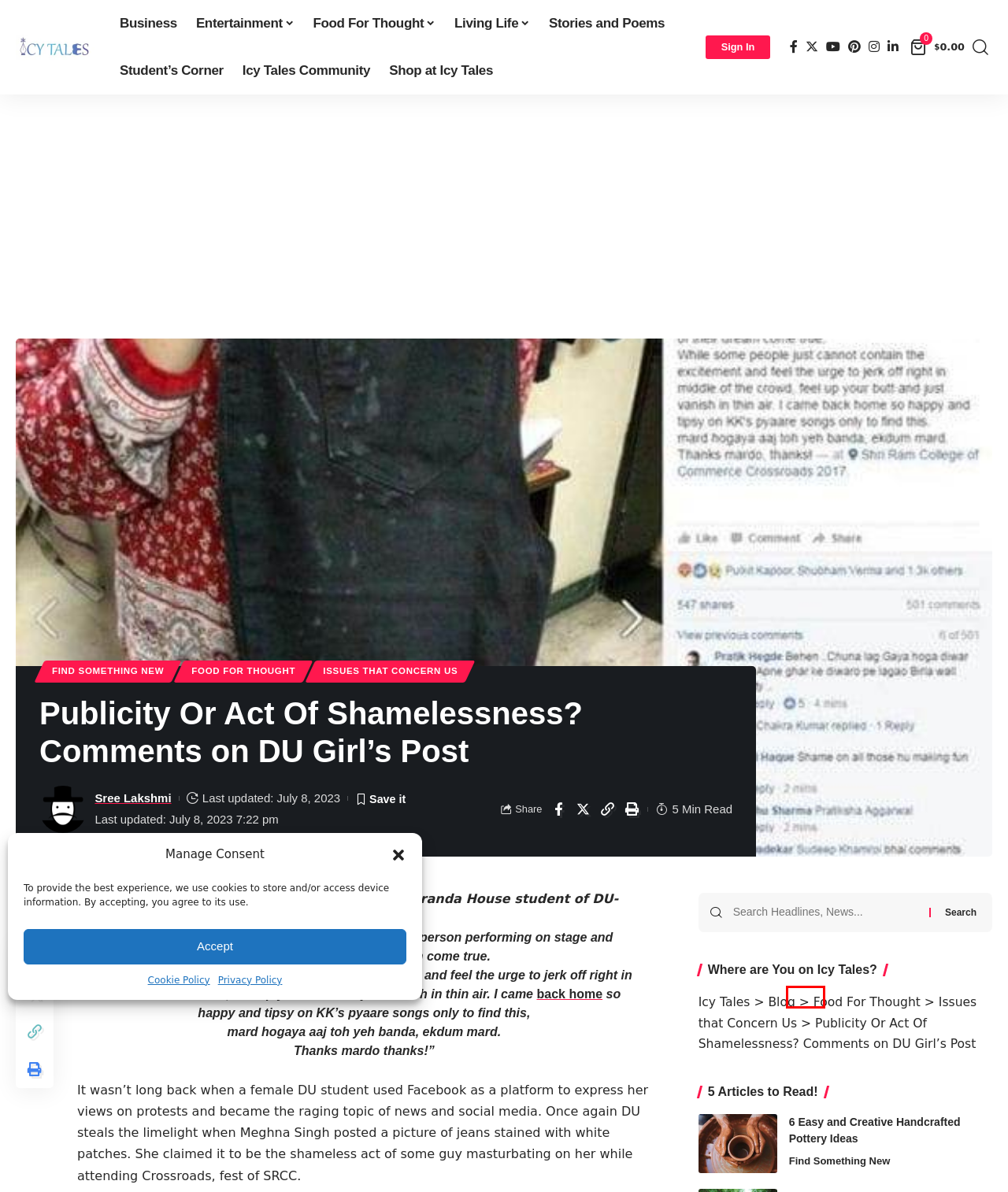You are given a screenshot of a webpage with a red rectangle bounding box around an element. Choose the best webpage description that matches the page after clicking the element in the bounding box. Here are the candidates:
A. Blog - Icy Tales
B. Issues That Concern Us - Icy Tales
C. Social Media - Icy Tales
D. Shop - Icy Tales
E. 7 Things You Need To Know About Ramjas College Violence
F. Food For Thought - Icy Tales
G. Anti-Romeo Squads: Legitimizing Moral Policing
H. 6 Easy And Creative Handcrafted Pottery Ideas

A